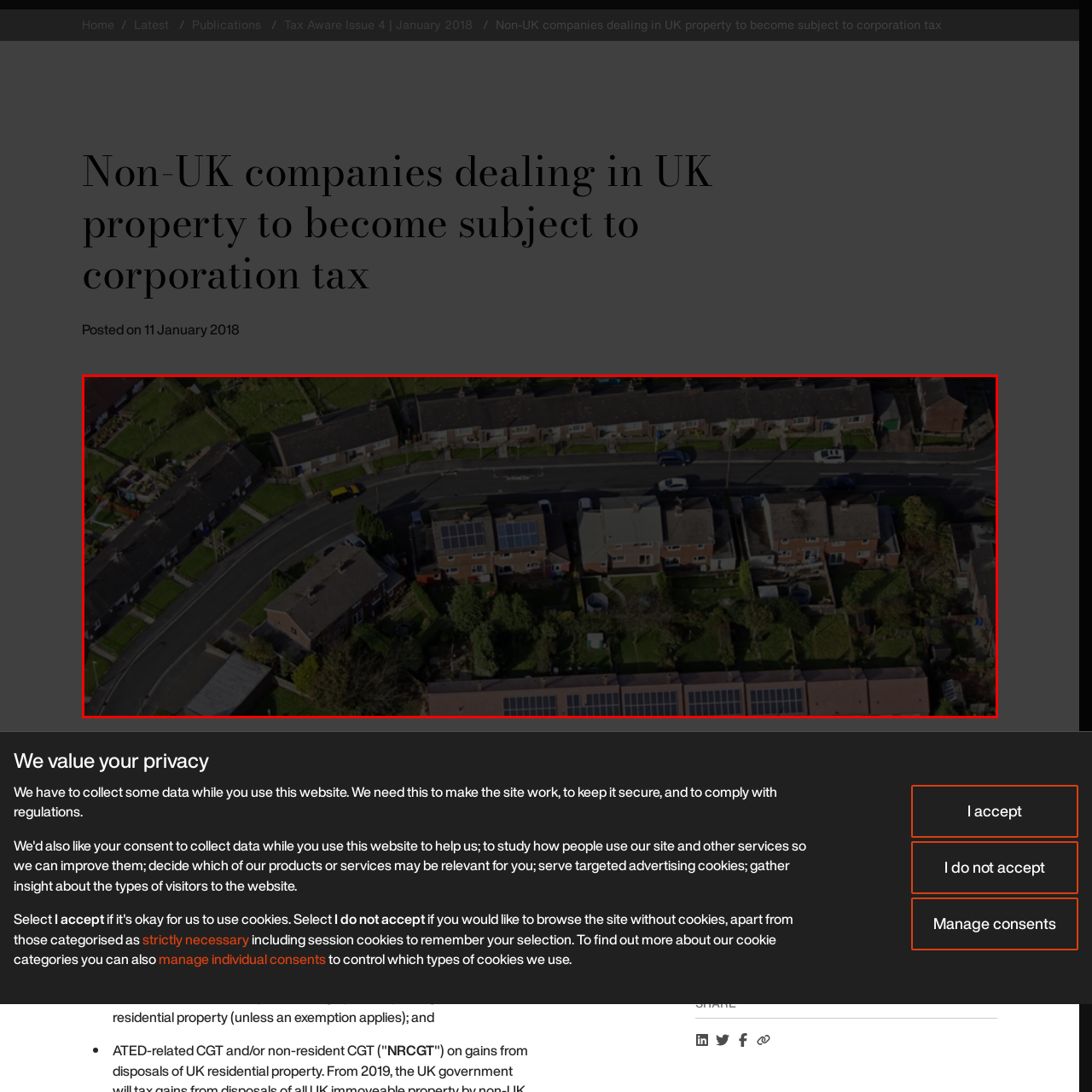Is the neighborhood surrounded by green spaces?
Please examine the image within the red bounding box and provide a comprehensive answer based on the visual details you observe.

Although the caption mentions 'Green spaces can be seen in the backyards', it does not suggest that the entire neighborhood is surrounded by green spaces. Instead, it implies that individual houses have green spaces in their backyards.